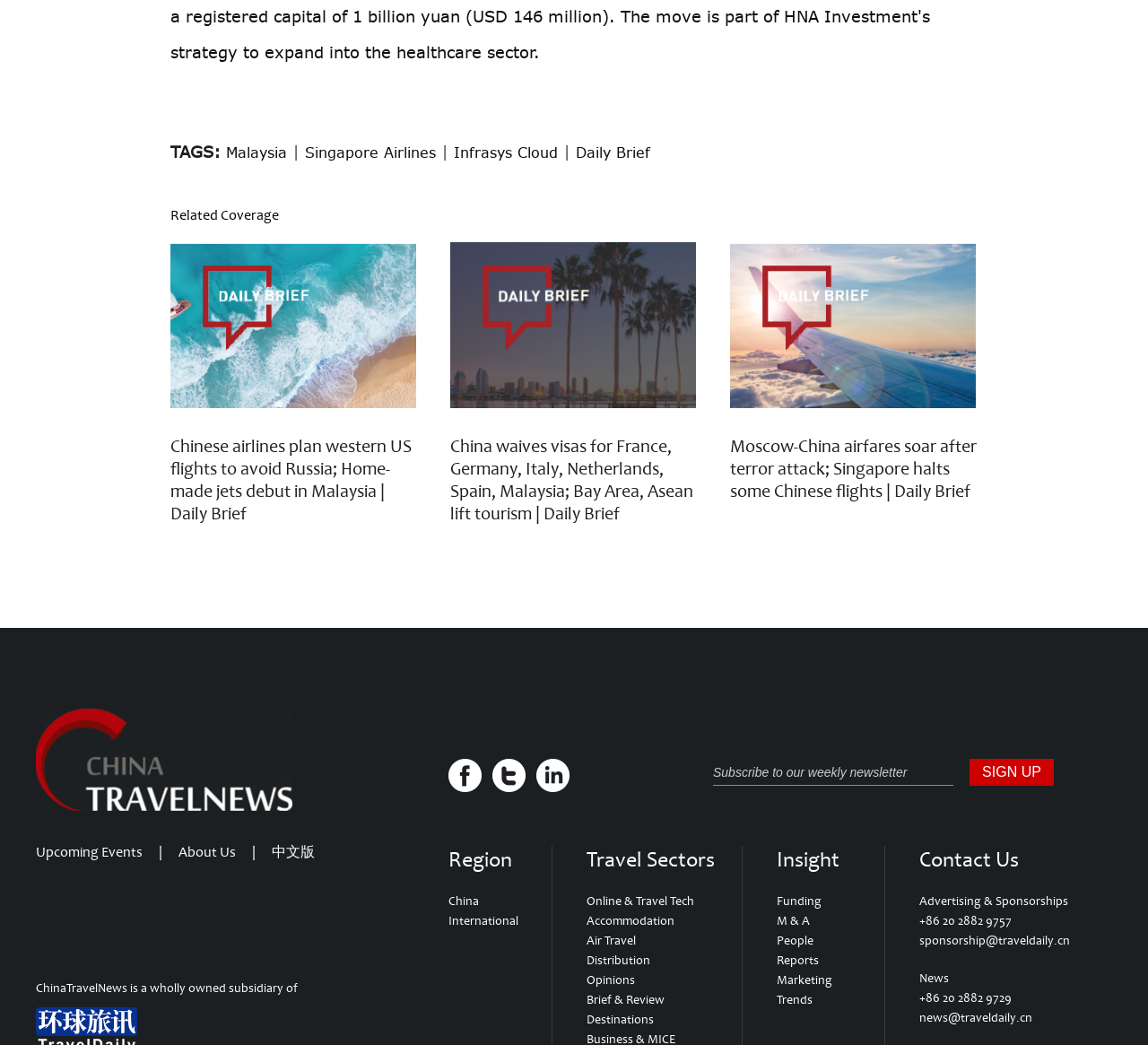What are the travel sectors listed on the webpage?
Give a single word or phrase answer based on the content of the image.

Online & Travel Tech, Accommodation, Air Travel, Distribution, Opinions, Brief & Review, Destinations